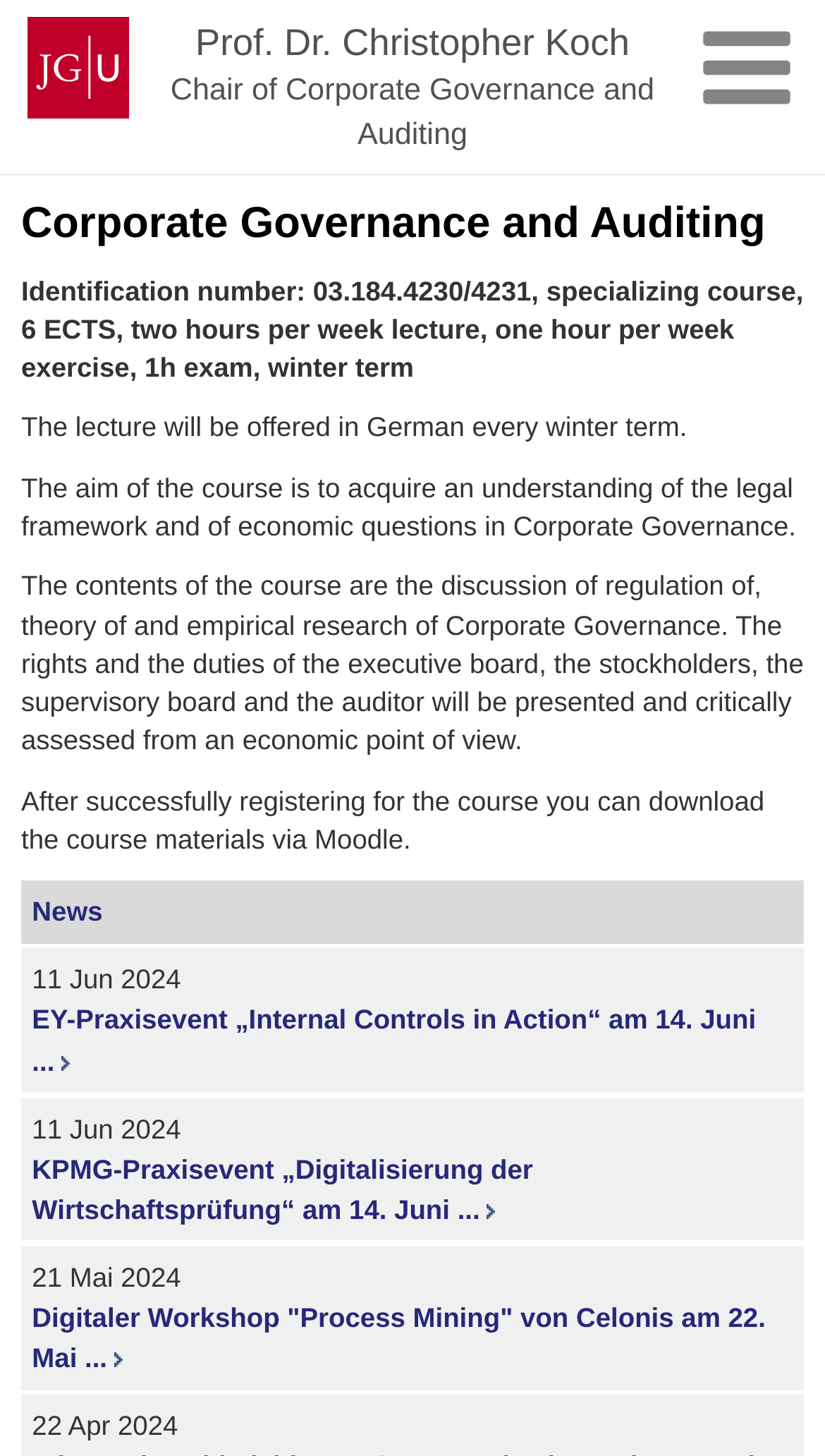What is the language of the lecture?
Provide a well-explained and detailed answer to the question.

The answer can be found by looking at the StaticText element with the text 'The lecture will be offered in German every winter term.' which is a child of the article element.